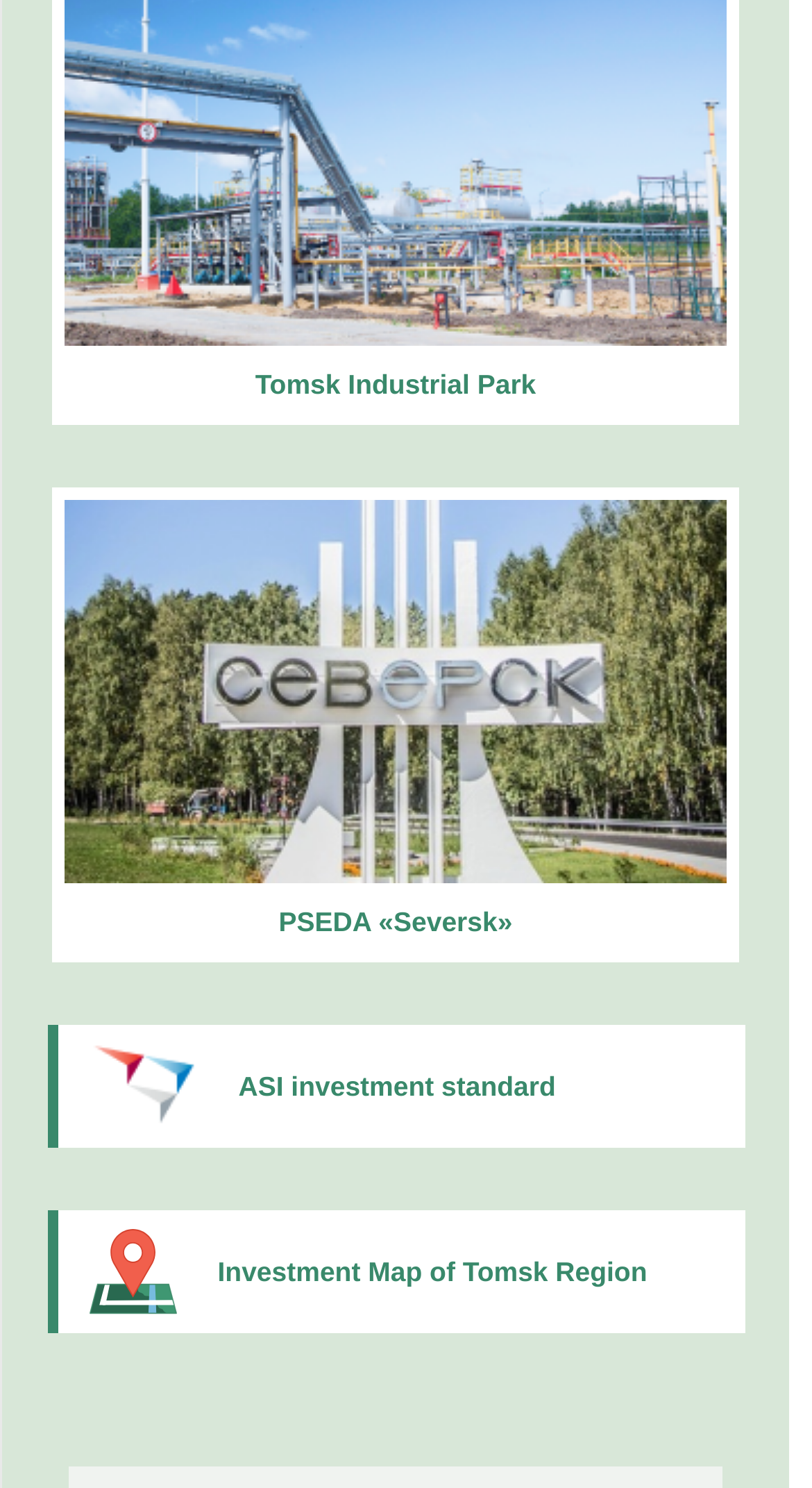Provide the bounding box for the UI element matching this description: "PSEDA «Seversk»".

[0.064, 0.328, 0.91, 0.647]